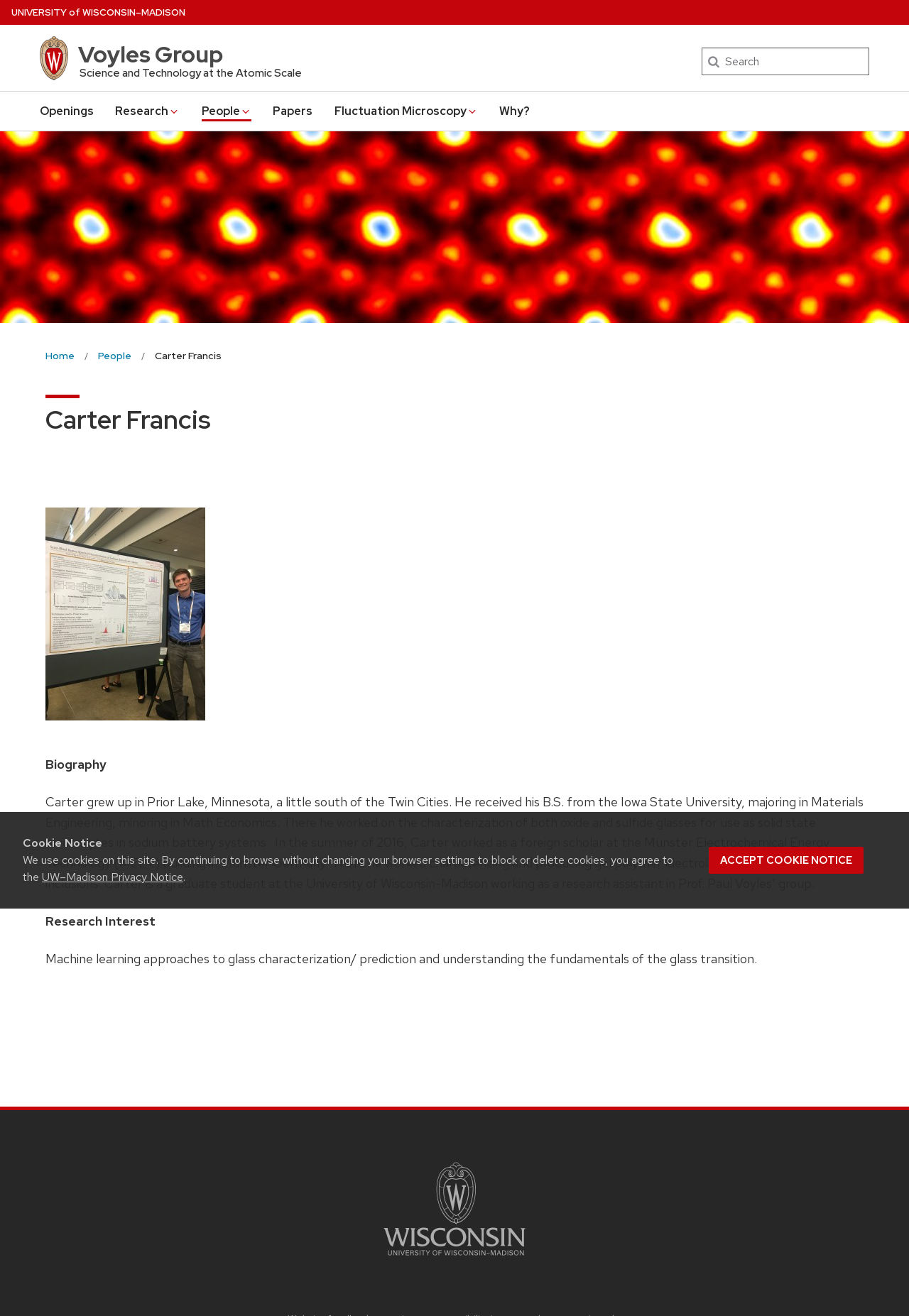Identify the coordinates of the bounding box for the element described below: "parent_node: Search name="s" placeholder="Search"". Return the coordinates as four float numbers between 0 and 1: [left, top, right, bottom].

[0.772, 0.036, 0.956, 0.057]